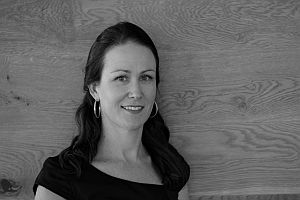Please provide a comprehensive response to the question below by analyzing the image: 
What type of earrings is Heidi wearing?

According to the caption, Heidi is wearing large hoop earrings, which are mentioned as complementing her black top and dark hair.